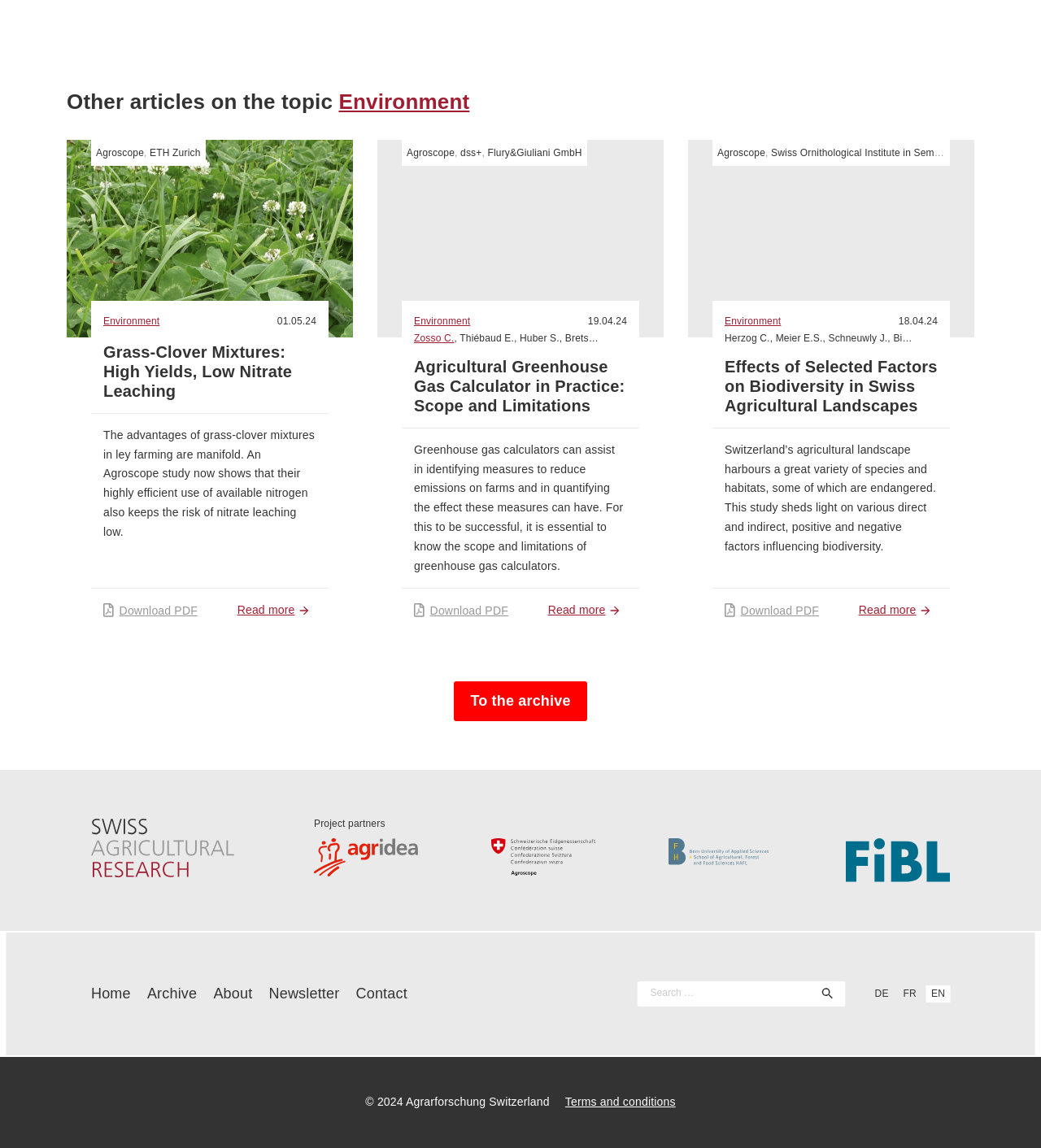Please specify the bounding box coordinates of the element that should be clicked to execute the given instruction: 'Read article about Grass-Clover Mixtures'. Ensure the coordinates are four float numbers between 0 and 1, expressed as [left, top, right, bottom].

[0.064, 0.122, 0.339, 0.294]